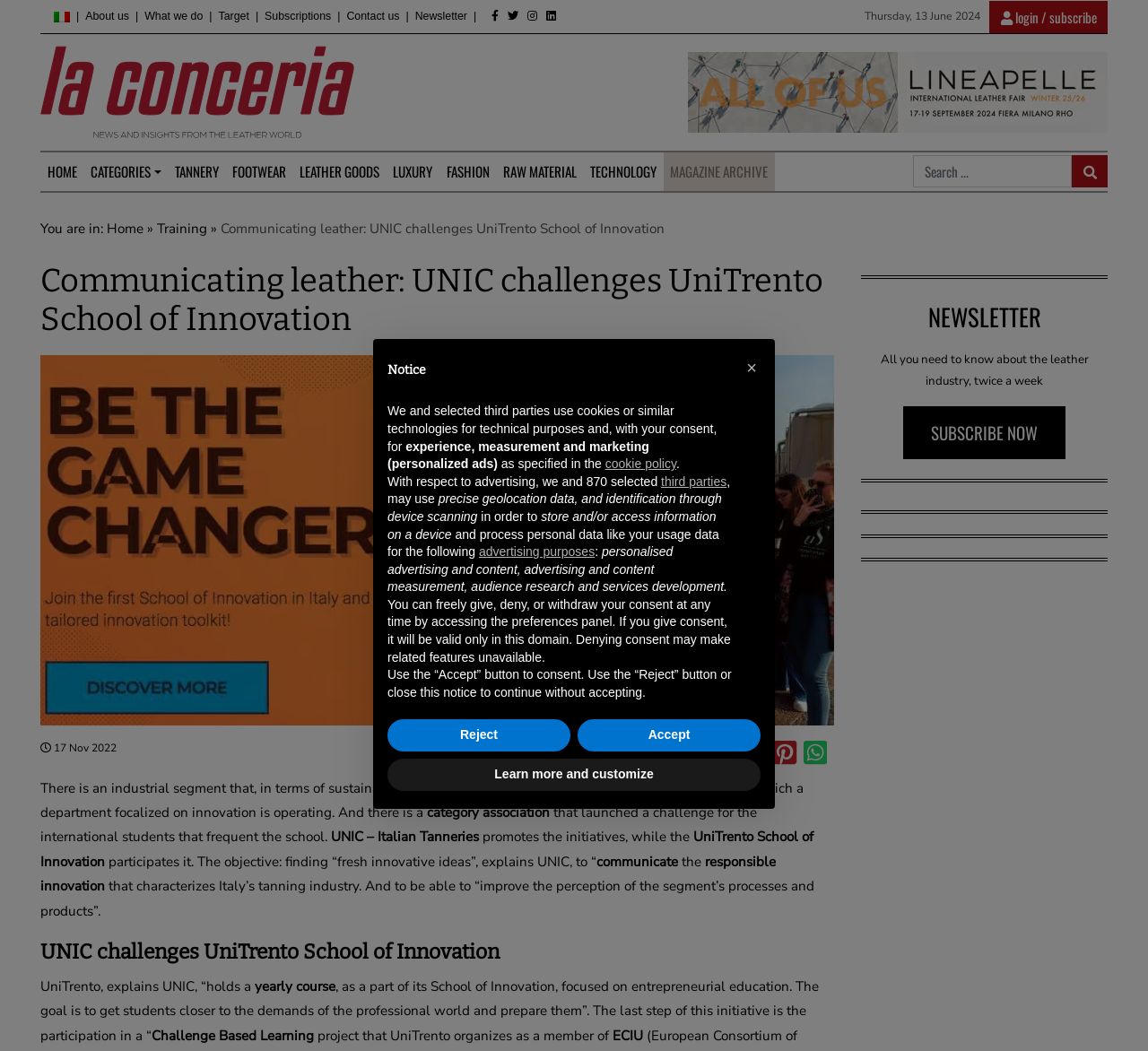Given the element description: "login / subscribe", predict the bounding box coordinates of the UI element it refers to, using four float numbers between 0 and 1, i.e., [left, top, right, bottom].

[0.884, 0.006, 0.955, 0.025]